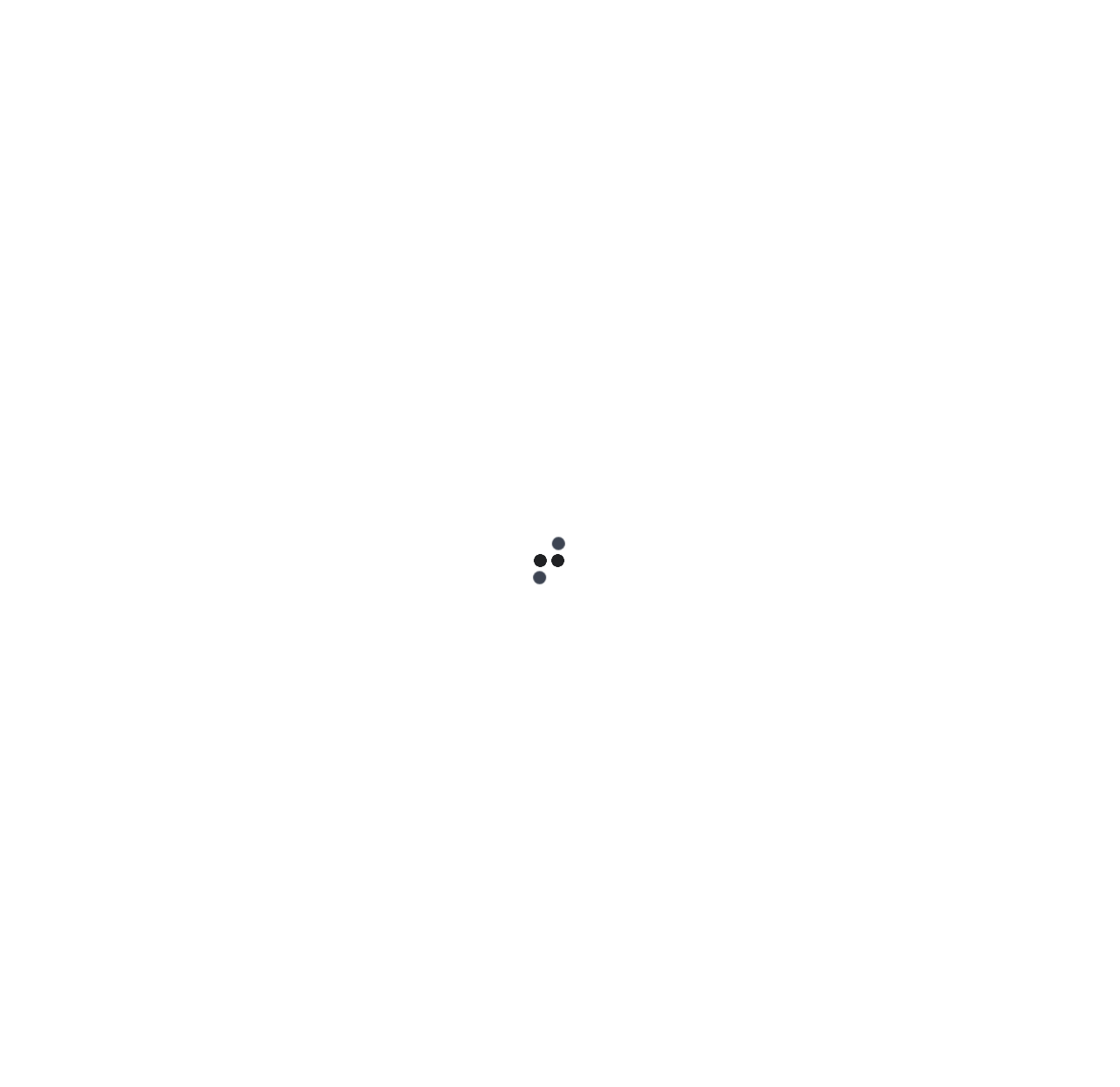Explain the contents of the webpage comprehensively.

The webpage is about unique gifts that can be purchased online in India, specifically from Focus Guys. At the top left, there is a link to Focus Guys, accompanied by an image with the same name. Below this, there is another link to Focus Guys, followed by a link to "CONTACT" on the left side.

On the right side, there is a search bar with a magnifying glass icon, which allows users to search for specific gifts. Below this, there is a section with a heading that reads "Unique Gifts Can Be Purchased Online In India". This section contains a brief description of the website's purpose, which is to provide gift ideas that have been tried and tested by the editors and Test Kitchen.

Below this, there is an image related to gifts, followed by a paragraph of text that discusses gift ideas for friends, coworkers, and family members. The text also mentions that the website offers personalized gifts, such as travel sets with names on them.

Further down, there is a heading that reads "There Is A Plaque With A Photo And Music Gift", followed by a paragraph of text that discusses the importance of delivery services for online stores. The text highlights the website's reliable and trustworthy same-day gift delivery services.

The webpage also contains several other paragraphs of text that discuss gift ideas for birthdays, the importance of good product quality and excellent services, and the benefits of using Winni for sending gifts to Gurgaon. Overall, the webpage appears to be an e-commerce website that specializes in unique gifts and personalized presents.